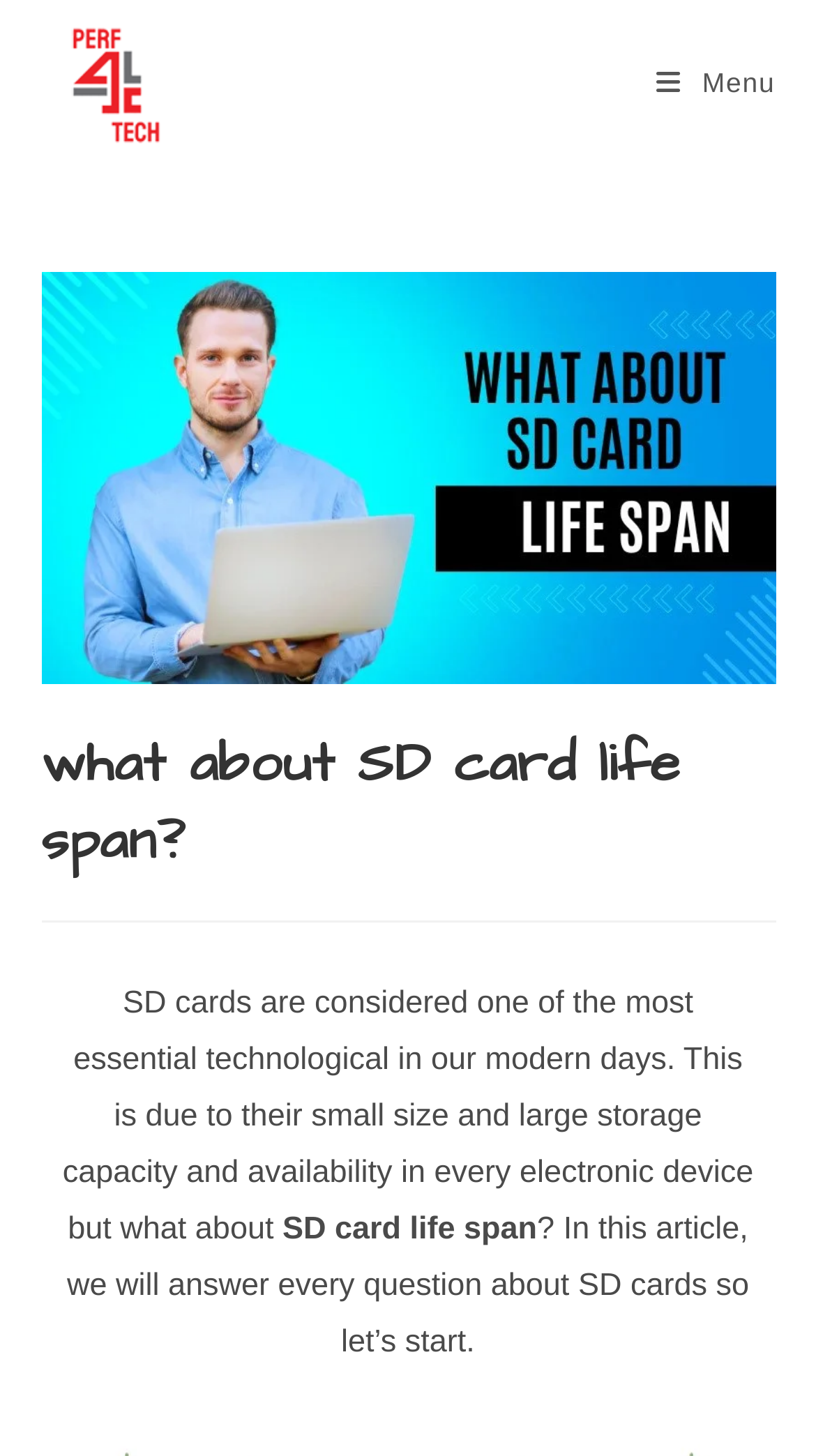Carefully examine the image and provide an in-depth answer to the question: What is the text below the heading?

The text below the heading is a description of SD cards, which states 'SD cards are considered one of the most essential technological in our modern days. This is due to their small size and large storage capacity and availability in every electronic device but what about...'.